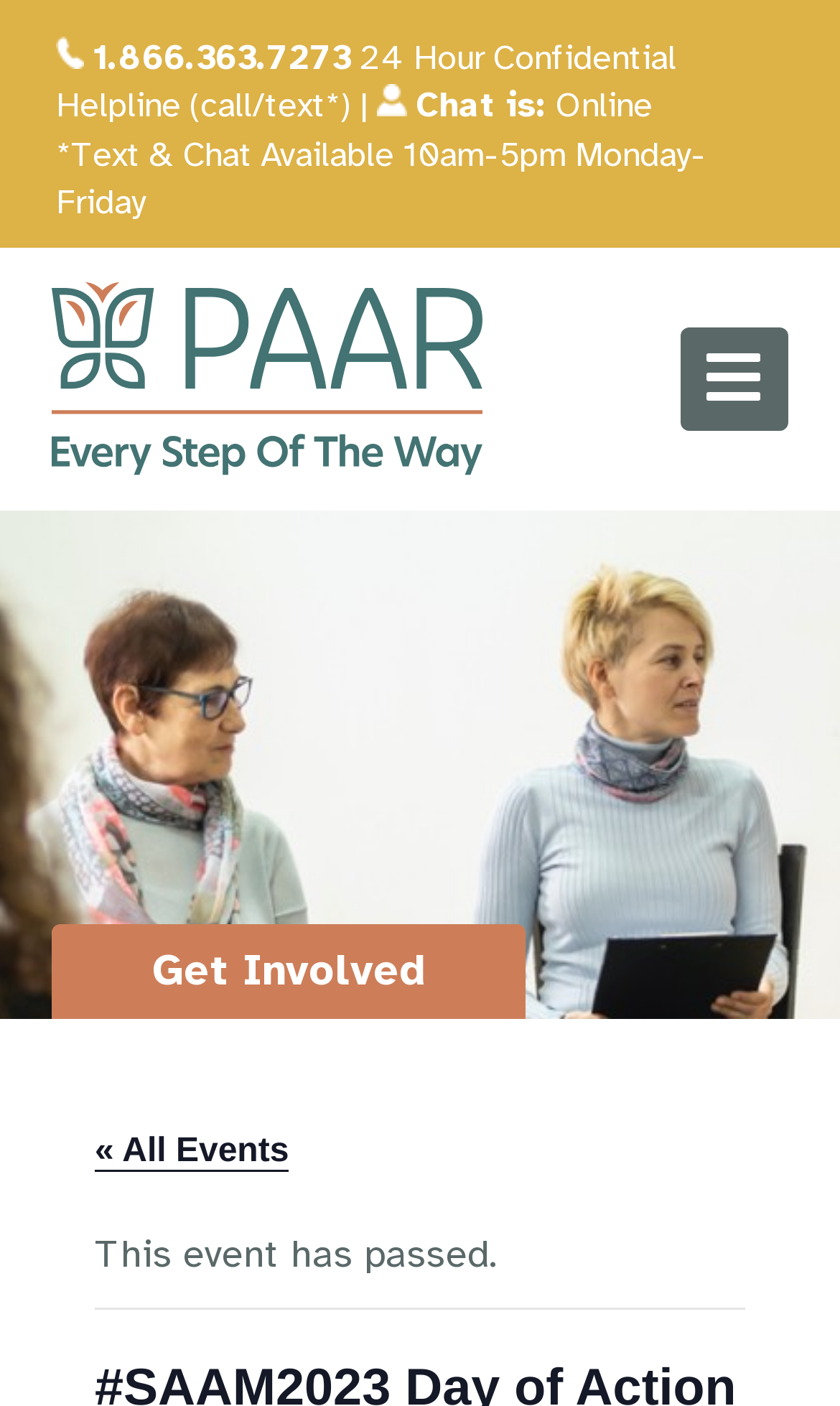Find the coordinates for the bounding box of the element with this description: "1.866.363.7273".

[0.11, 0.026, 0.418, 0.057]